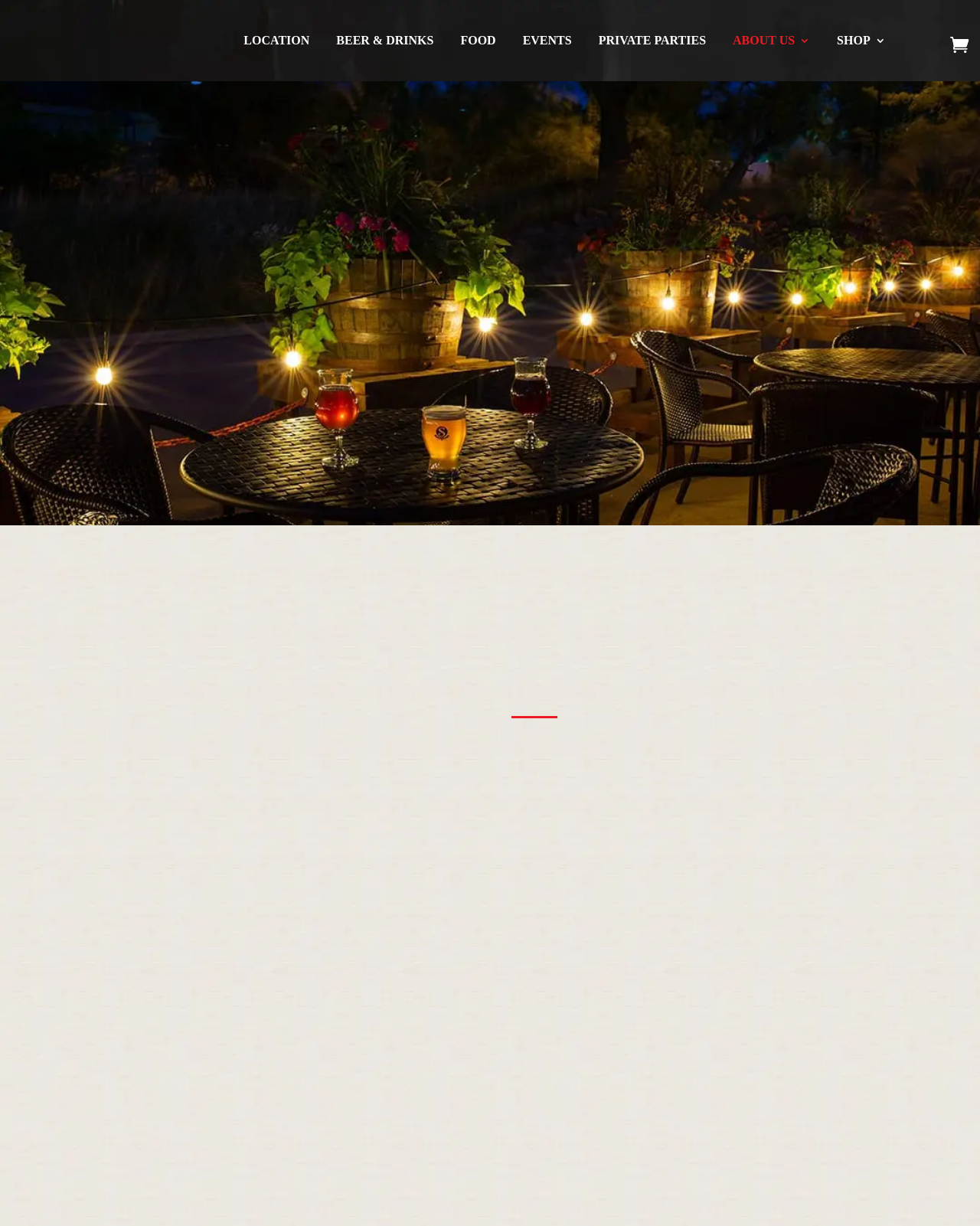Using the description: "Beer & Drinks", identify the bounding box of the corresponding UI element in the screenshot.

[0.343, 0.028, 0.443, 0.057]